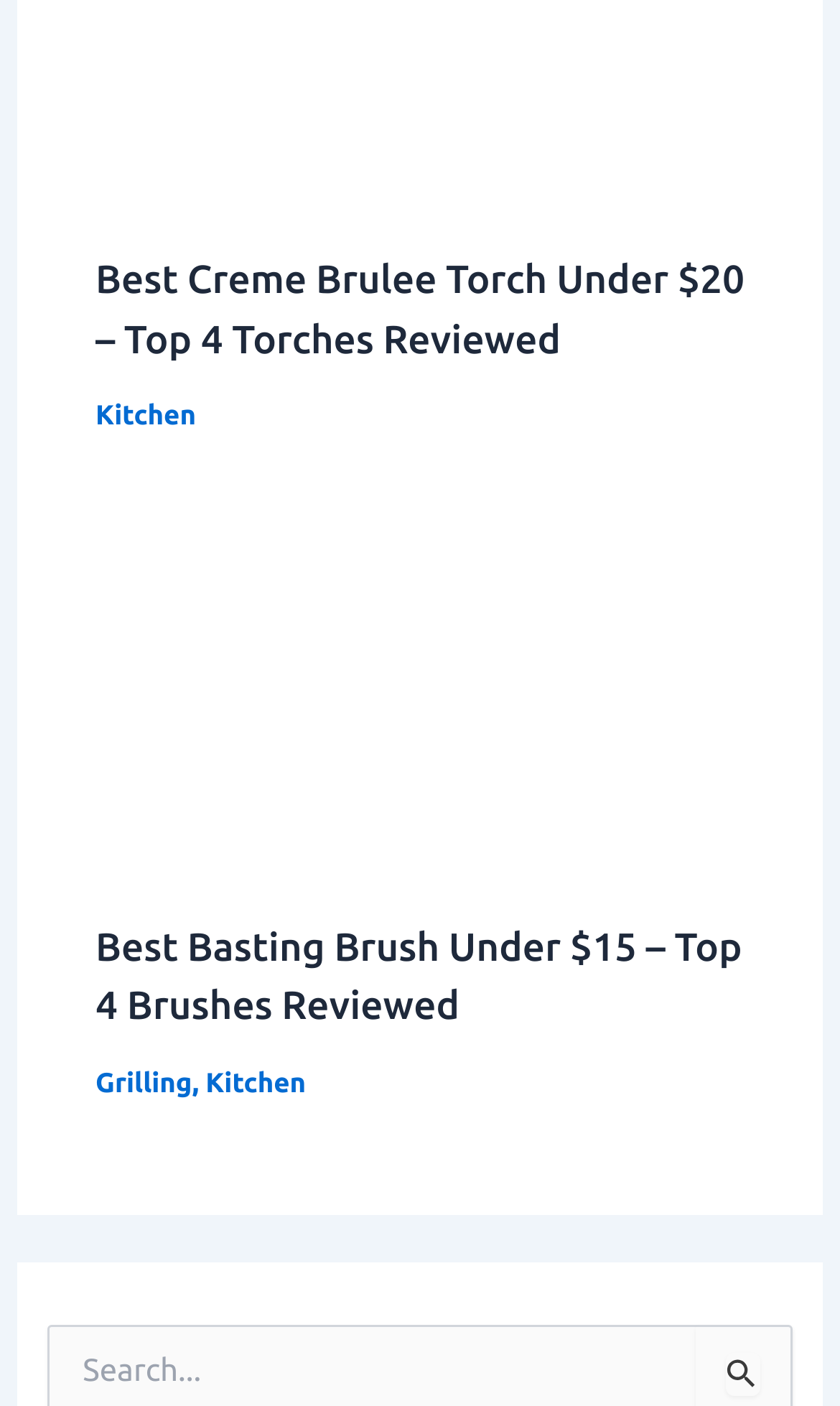Locate the bounding box coordinates of the element you need to click to accomplish the task described by this instruction: "go to the Kitchen category".

[0.114, 0.285, 0.233, 0.306]